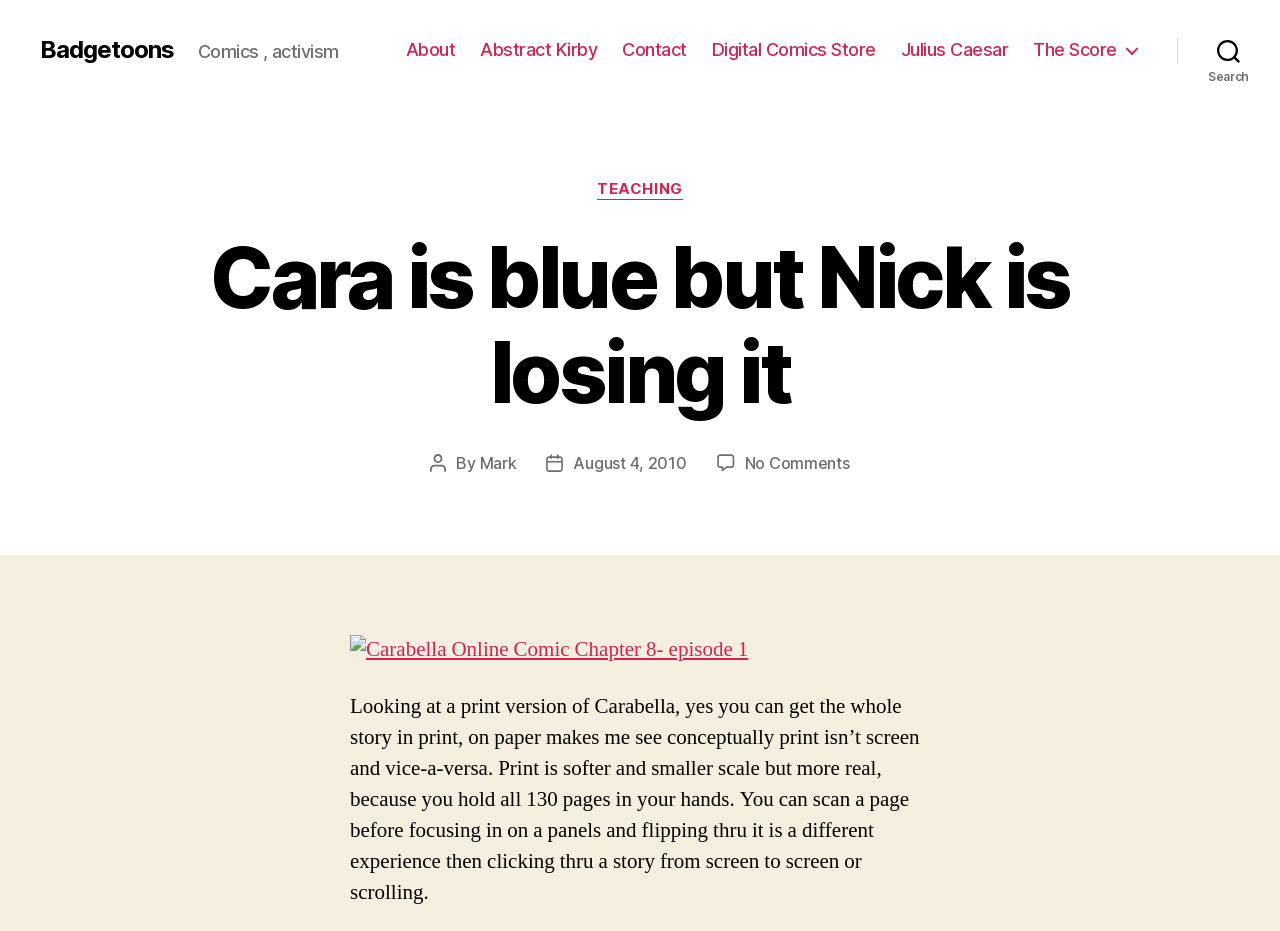Identify the bounding box coordinates of the area that should be clicked in order to complete the given instruction: "Click on the 'About' link". The bounding box coordinates should be four float numbers between 0 and 1, i.e., [left, top, right, bottom].

[0.317, 0.042, 0.356, 0.065]